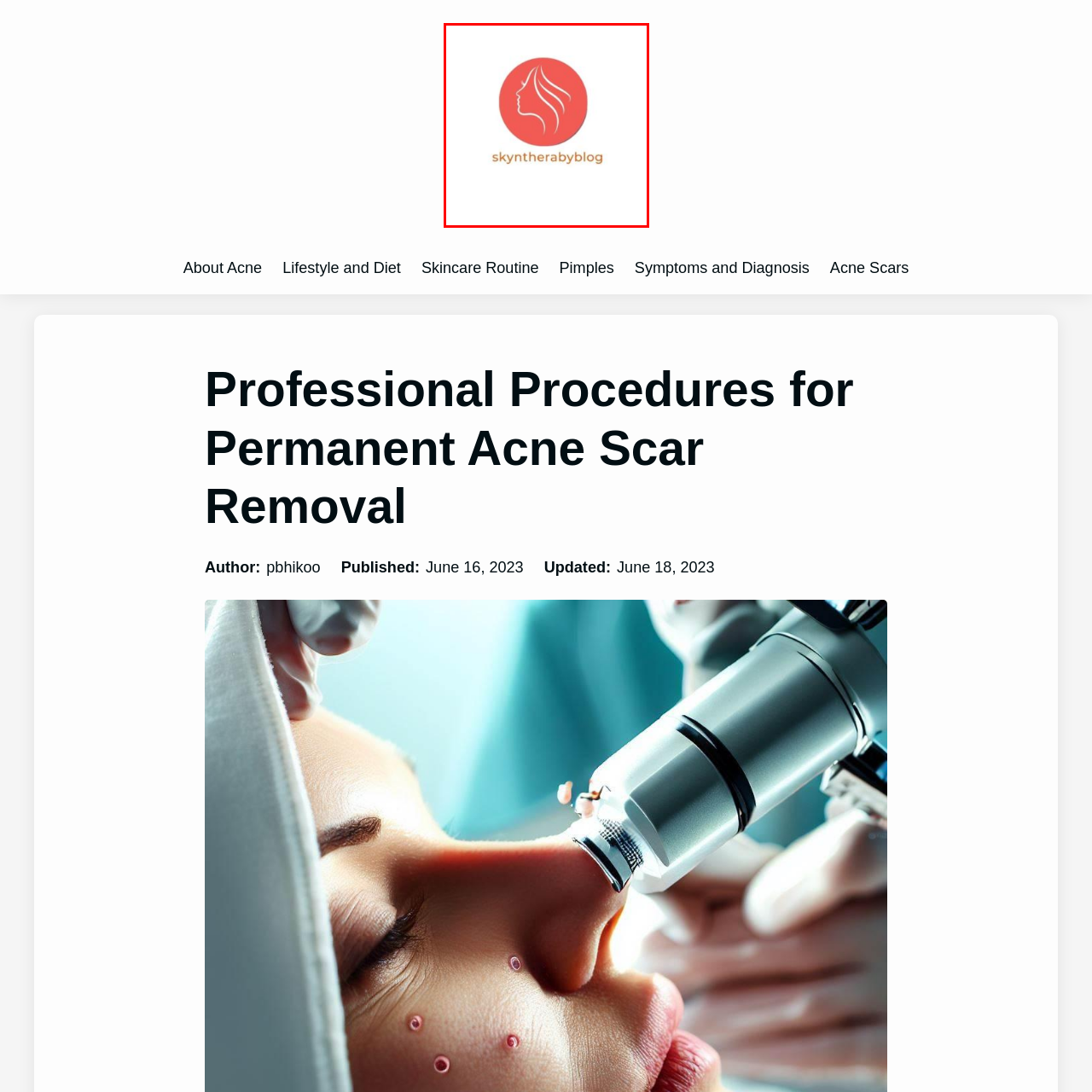Observe the image enclosed by the red box and thoroughly answer the subsequent question based on the visual details: What is the shape of the logo?

The logo is circular in shape, which provides a sense of unity and wholeness, and effectively frames the simplified profile of a woman's face adorned with flowing hair, creating a visually appealing design.